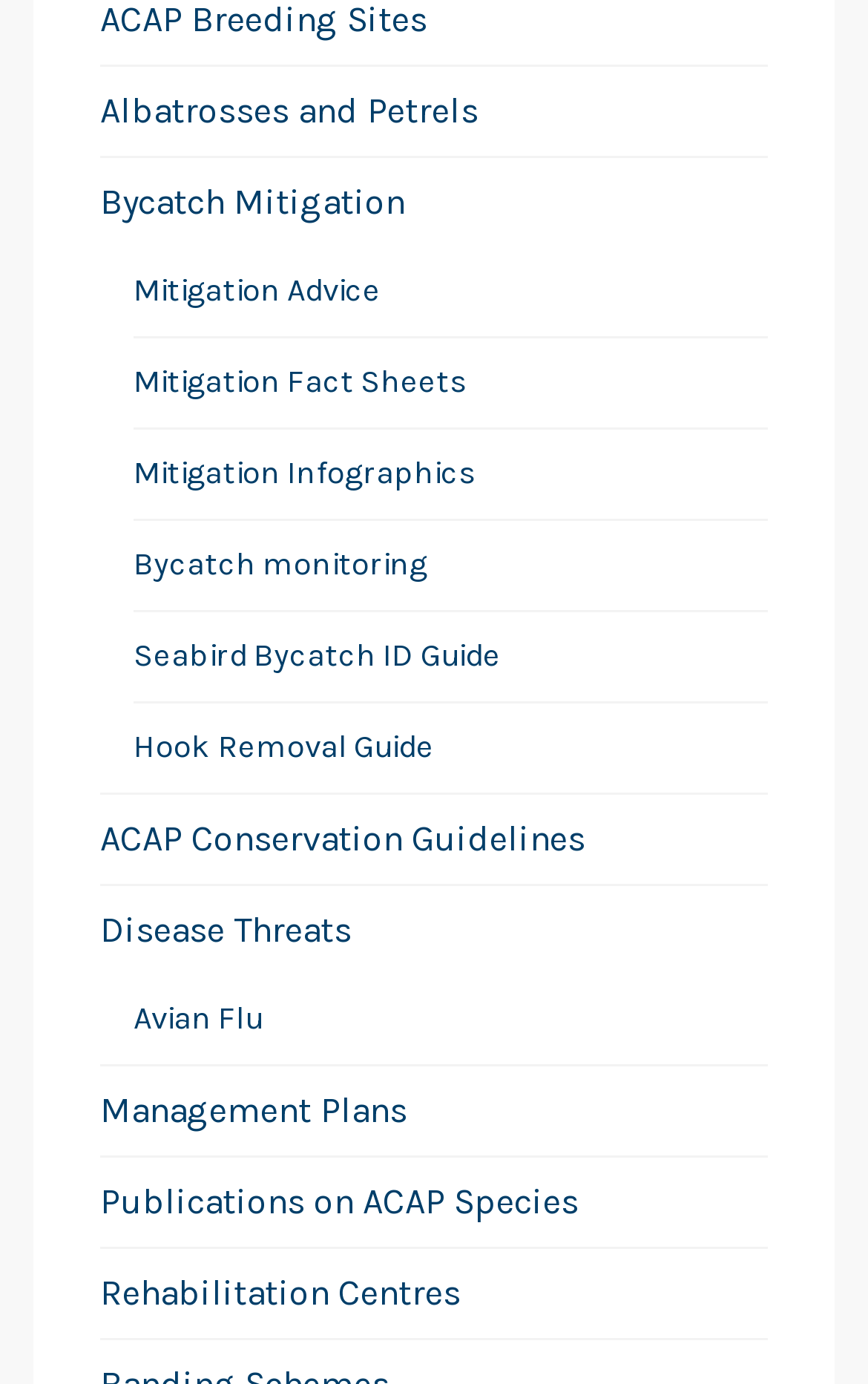Find the bounding box coordinates of the element to click in order to complete this instruction: "Read about Avian Flu". The bounding box coordinates must be four float numbers between 0 and 1, denoted as [left, top, right, bottom].

[0.154, 0.704, 0.885, 0.768]